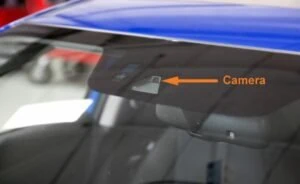What is the primary function of the camera?
Using the information from the image, provide a comprehensive answer to the question.

The caption explains that the camera is designed to monitor the road and surroundings, providing real-time data for various safety features, which is essential for ensuring safe driving.